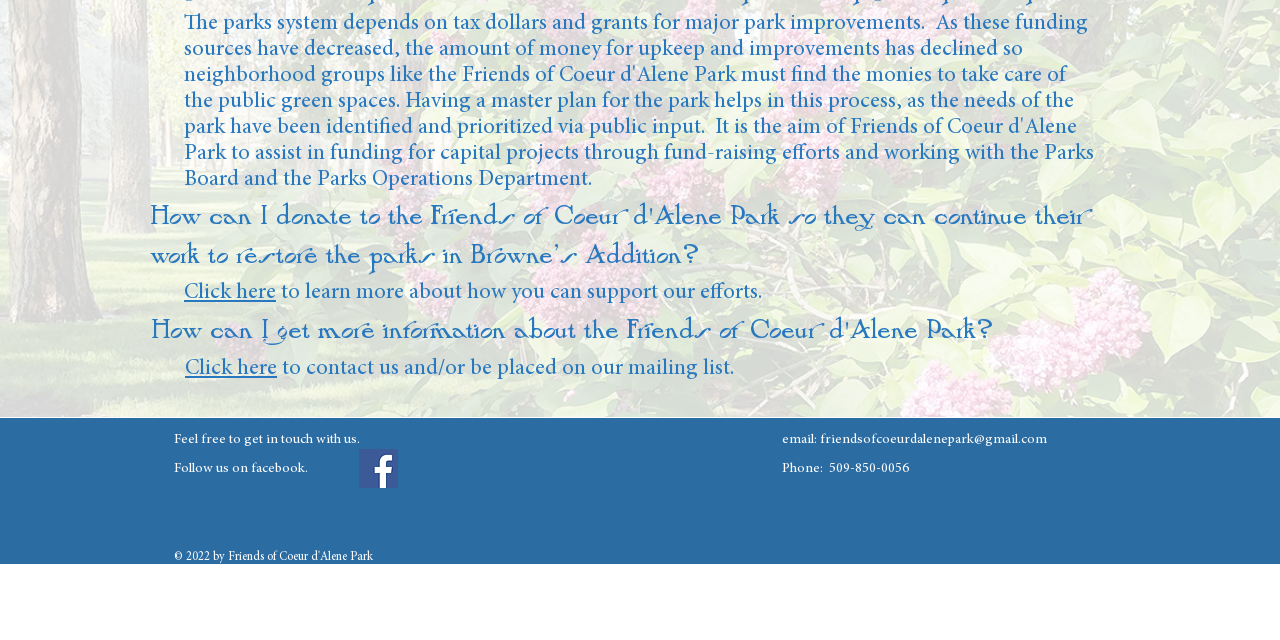Determine the bounding box of the UI component based on this description: "Click here". The bounding box coordinates should be four float values between 0 and 1, i.e., [left, top, right, bottom].

[0.144, 0.441, 0.216, 0.475]